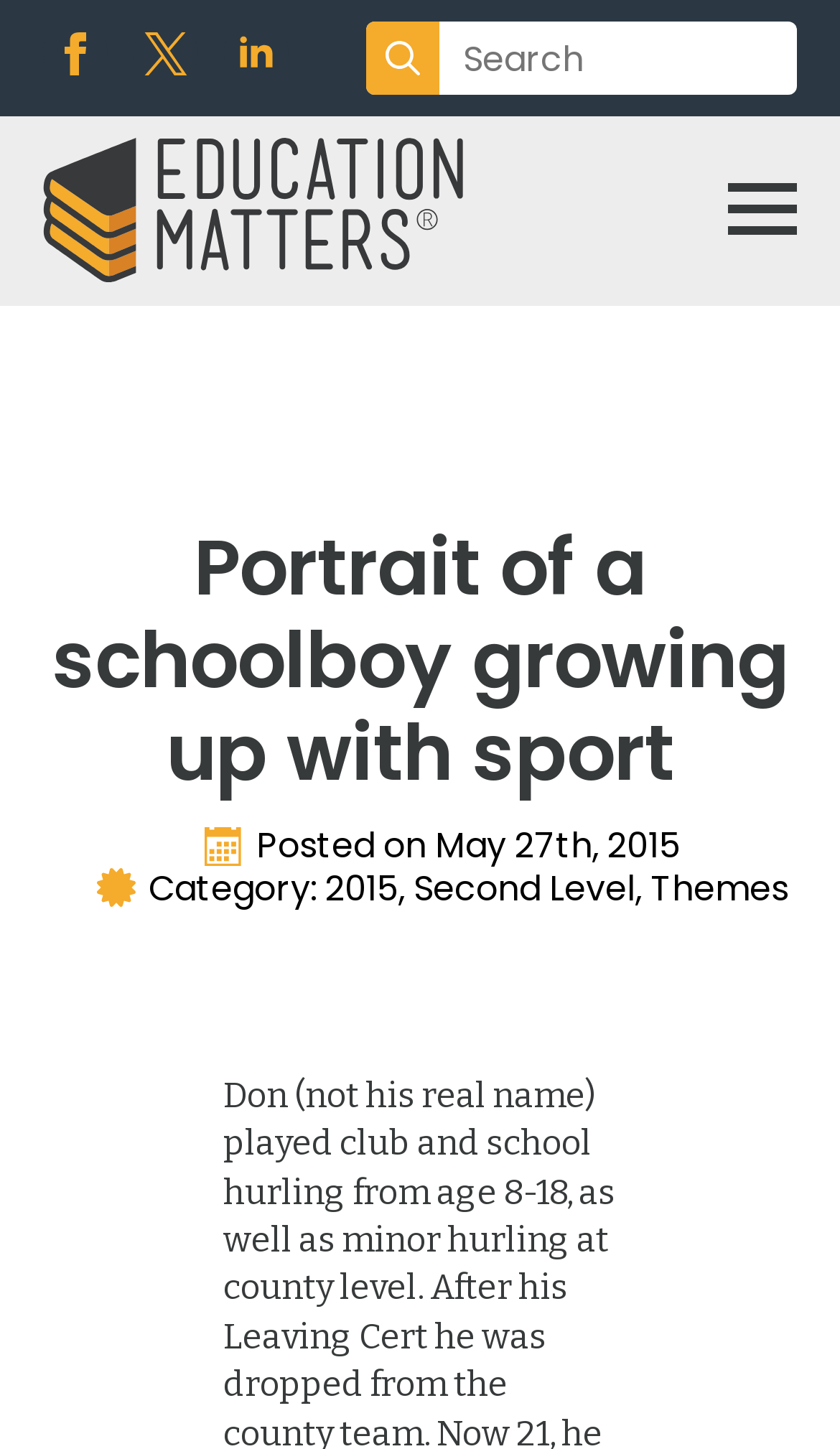Provide your answer to the question using just one word or phrase: How many images are on the page?

7